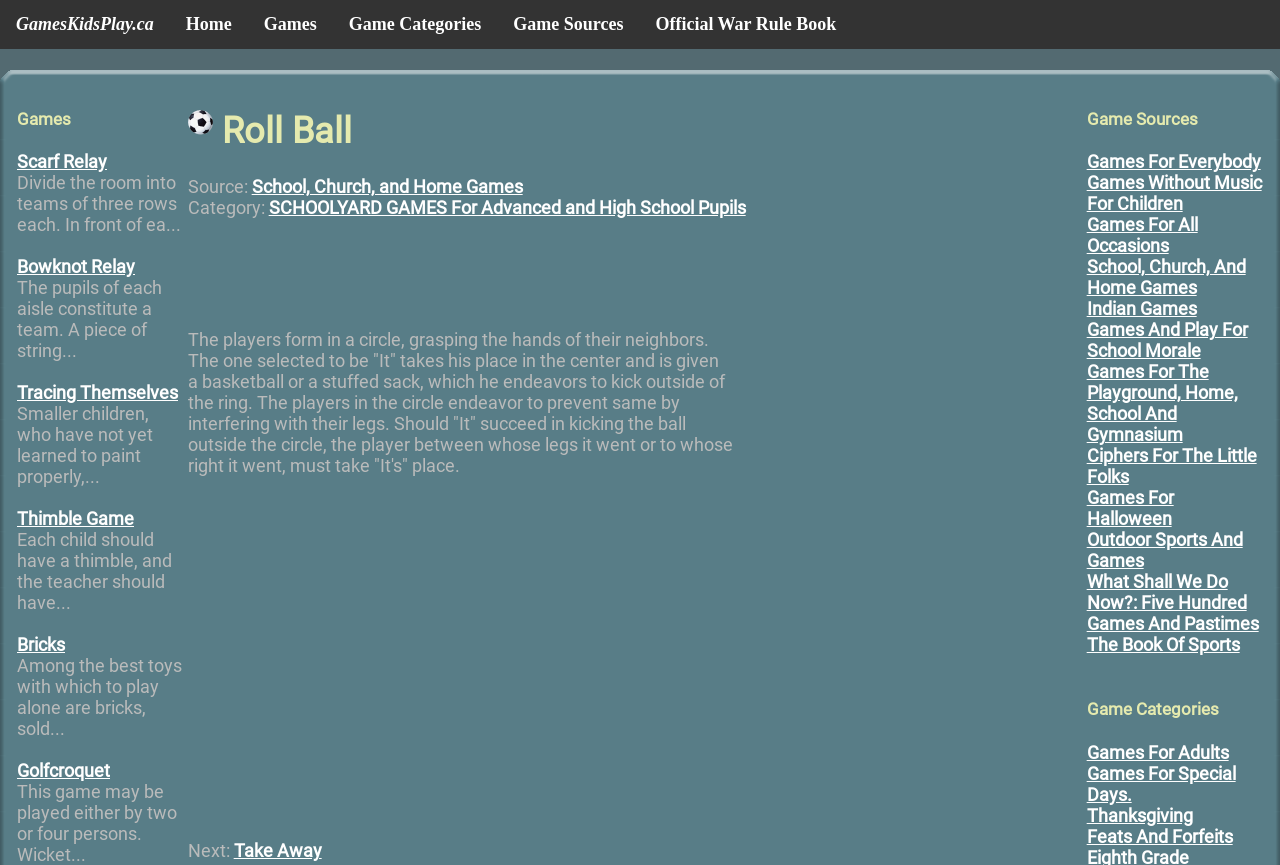Can you specify the bounding box coordinates for the region that should be clicked to fulfill this instruction: "Click on the 'Games' link".

[0.013, 0.126, 0.143, 0.149]